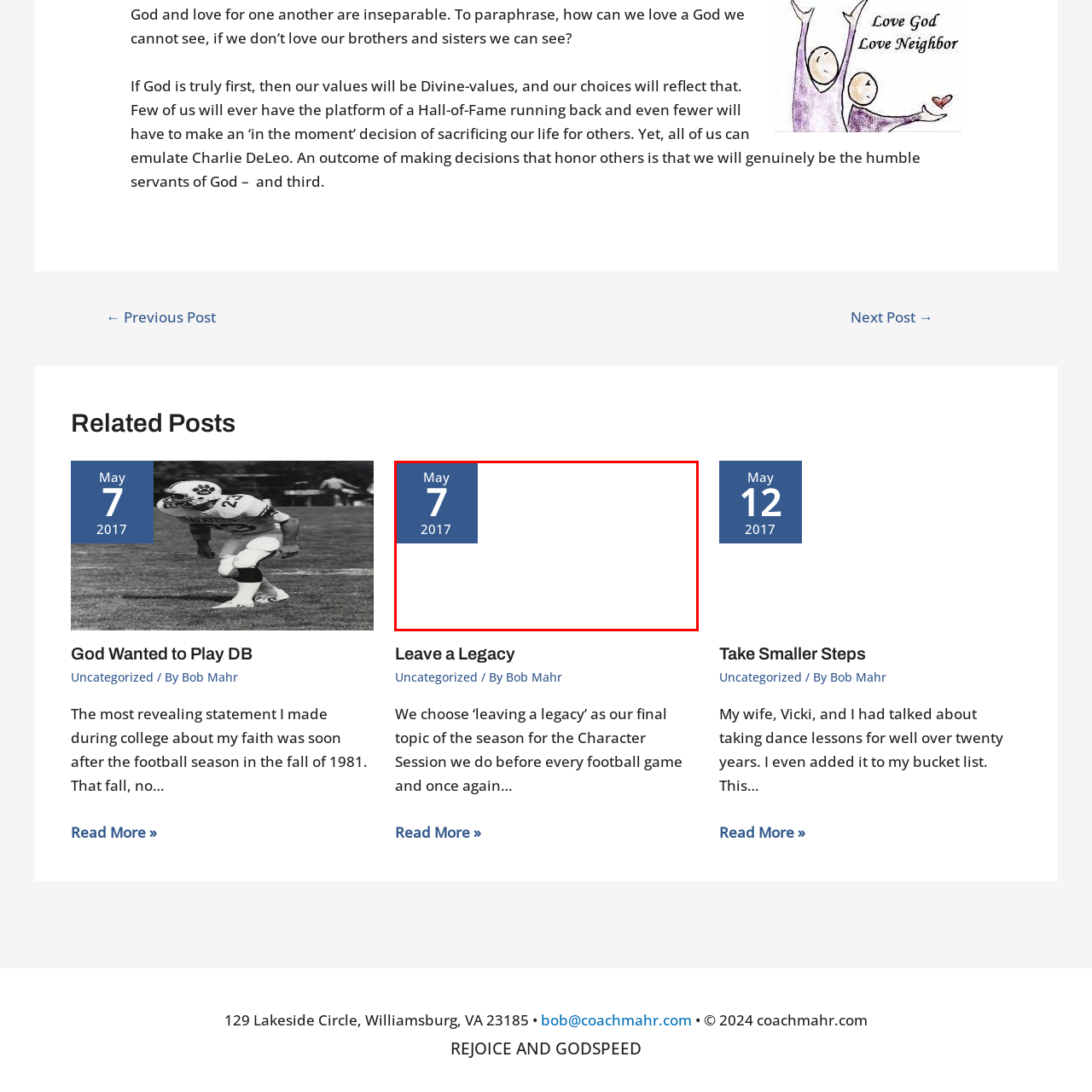Offer a detailed explanation of the scene within the red bounding box.

The image presents a calendar date marking May 7, 2017, featuring a clear, bold display of the day and year against a blue background. This visual context might be associated with a significant event or note that occurred on this day, inviting viewers to reflect on its importance. The clean design enhances readability, making it suitable for various applications, such as blog posts, articles, or special announcements.